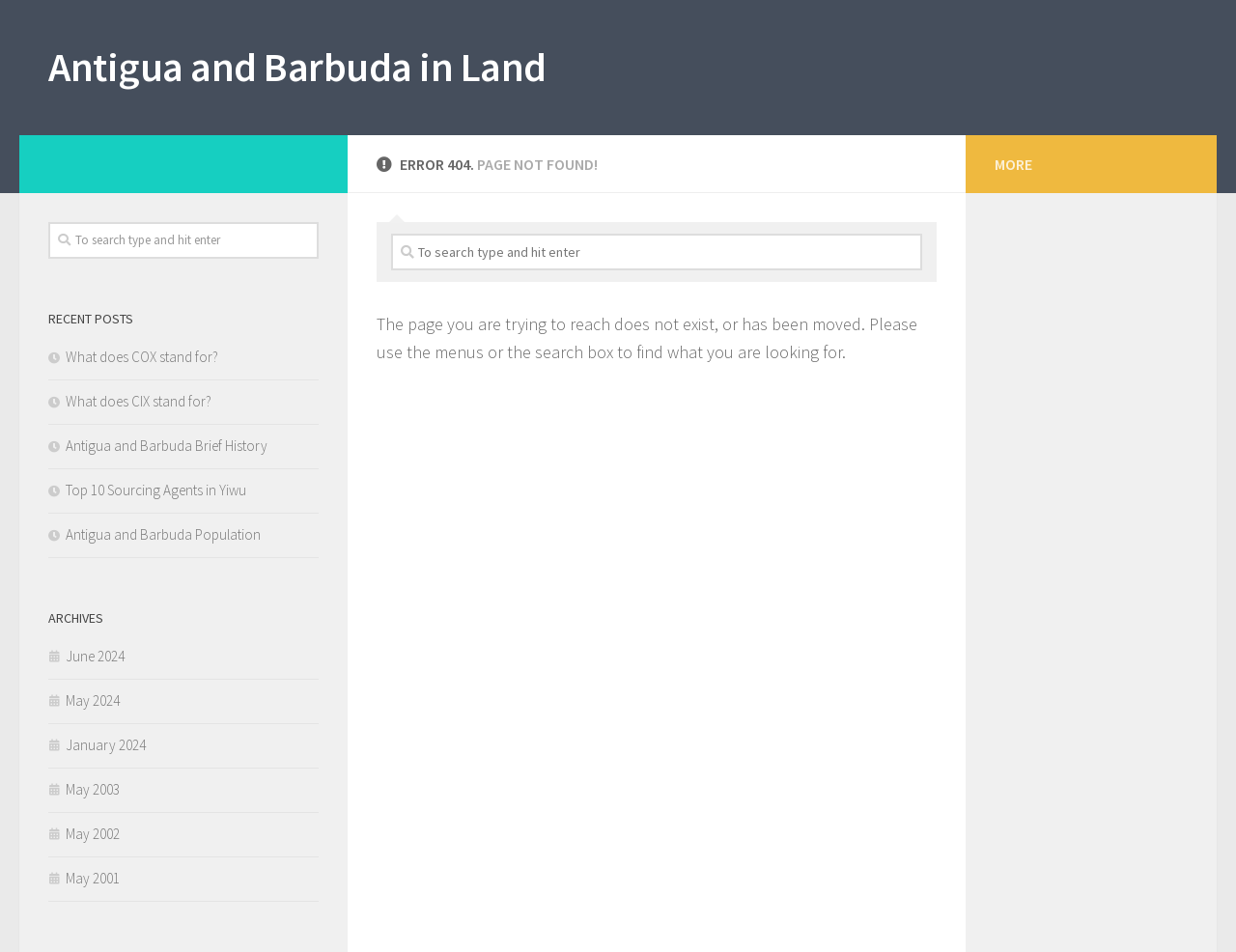Please identify the bounding box coordinates of the clickable area that will allow you to execute the instruction: "View archives".

[0.039, 0.637, 0.258, 0.661]